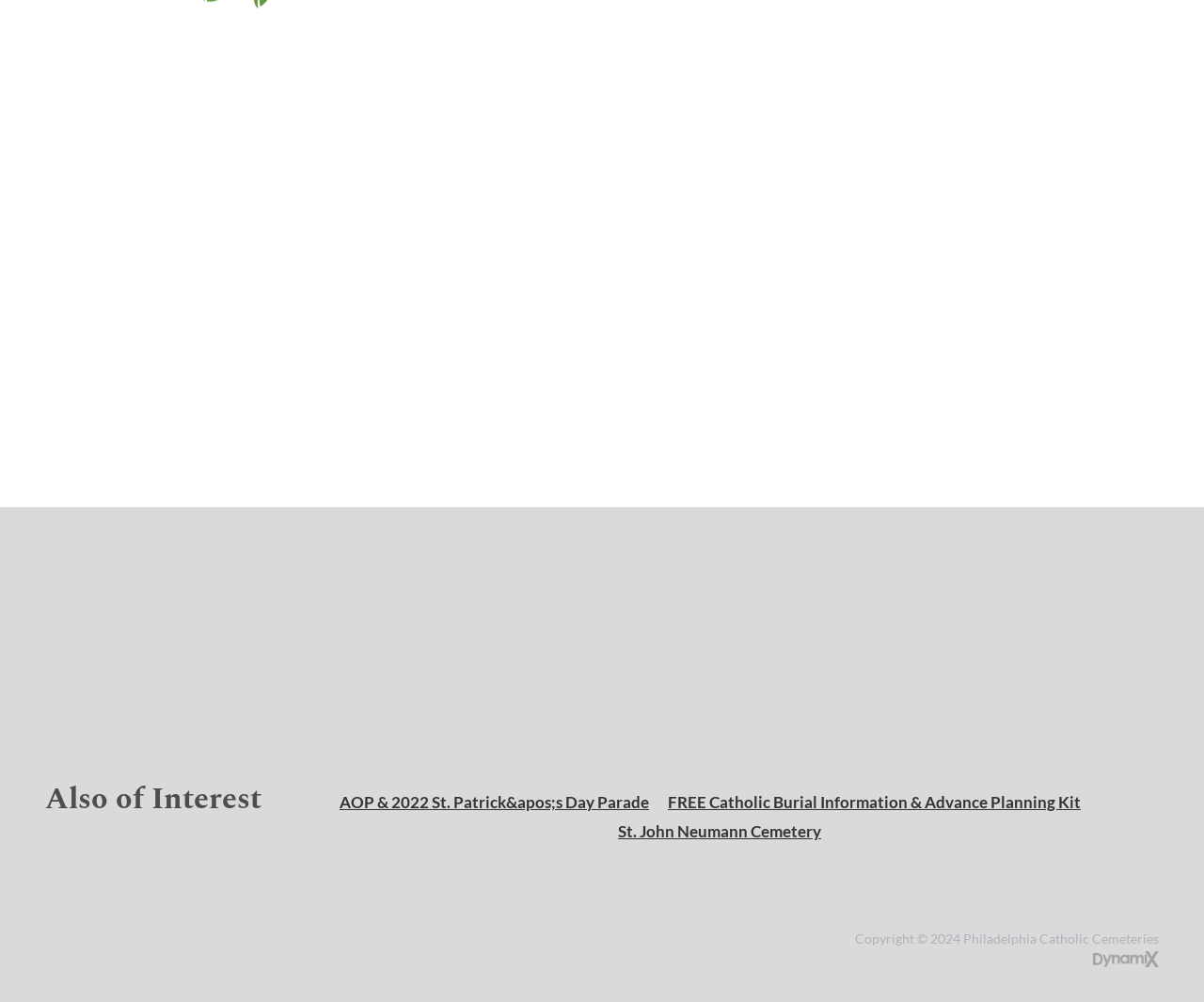Locate the bounding box coordinates of the segment that needs to be clicked to meet this instruction: "Explore the importance and sanctity of marriage".

None